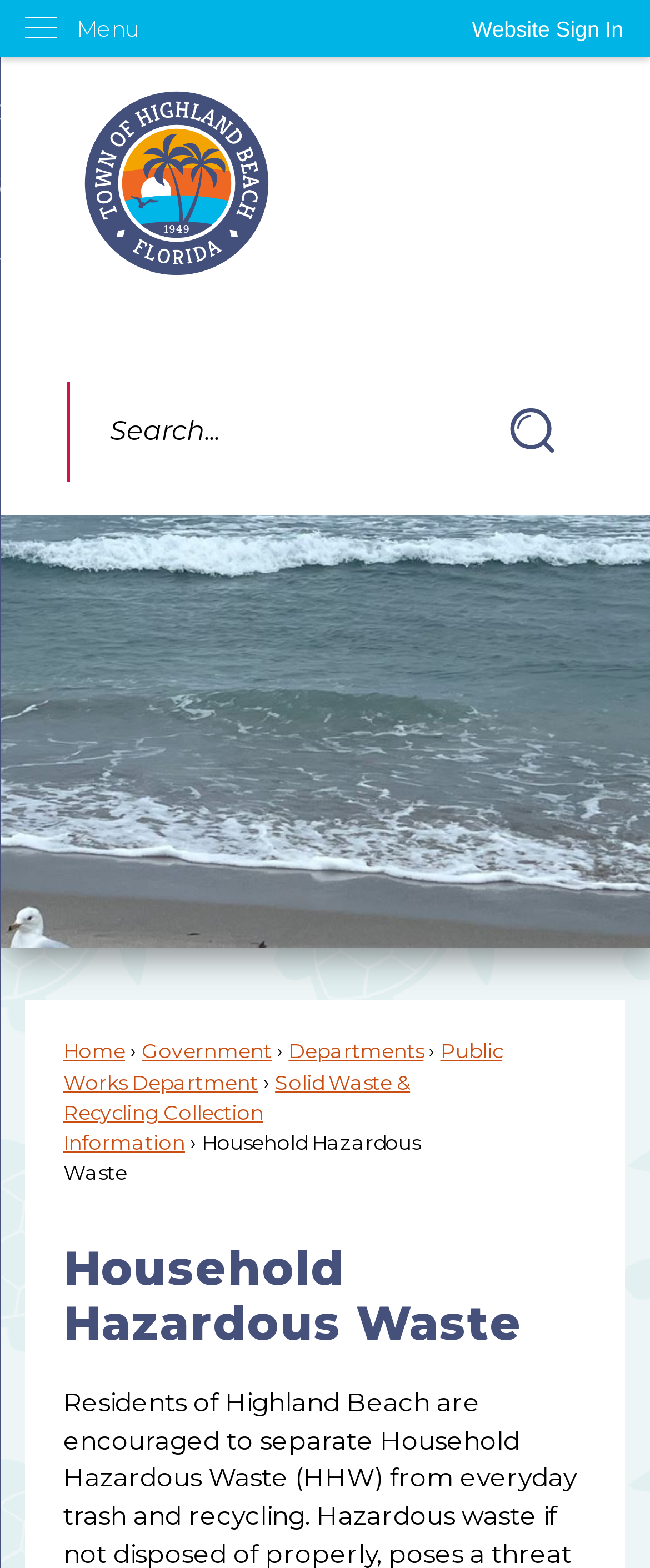Identify the bounding box coordinates of the specific part of the webpage to click to complete this instruction: "Sign in to the website".

[0.685, 0.0, 1.0, 0.037]